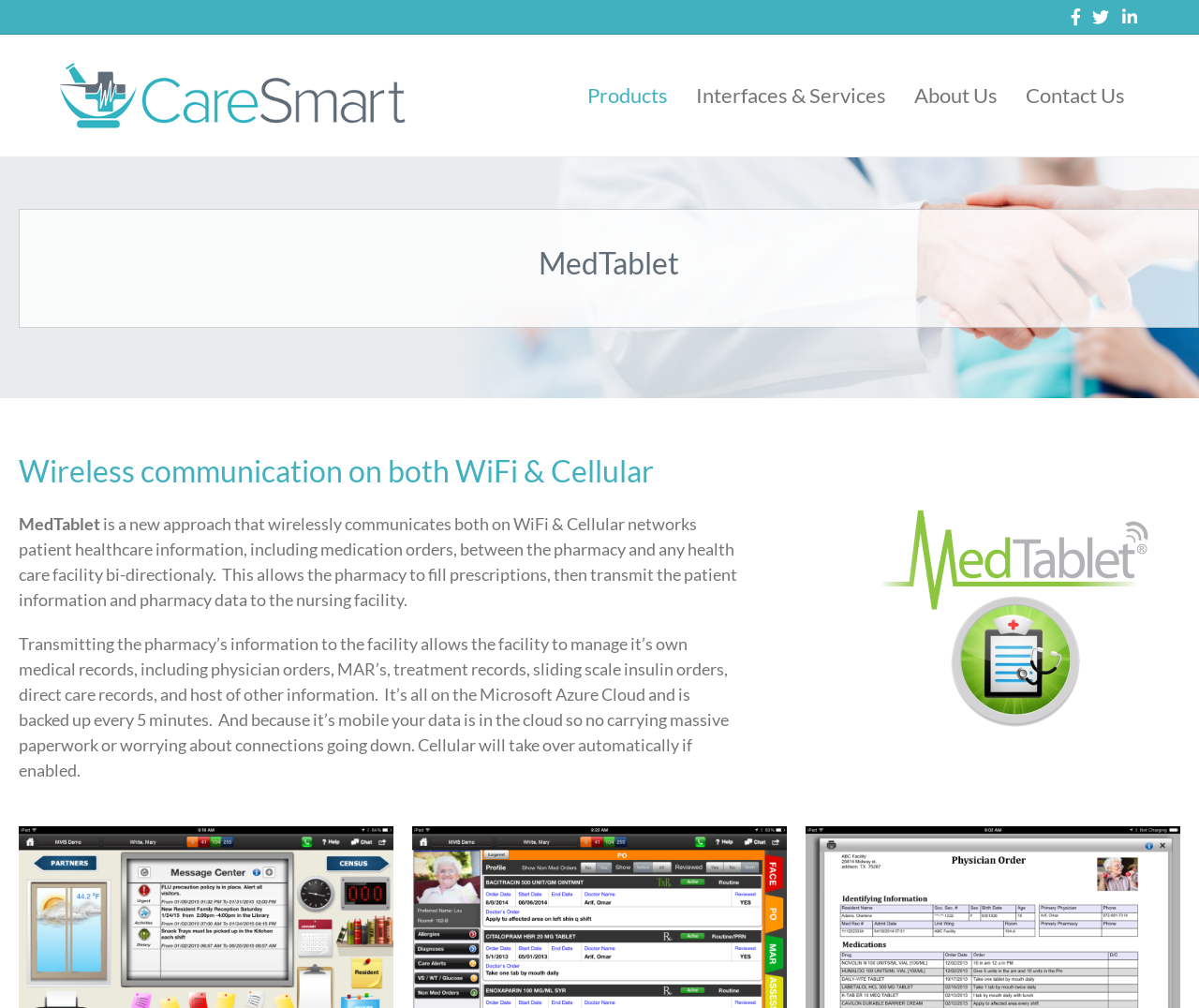Create an elaborate caption that covers all aspects of the webpage.

The webpage is about MedTablet, a product of CareSmart, LLC. At the top right corner, there are three social media links: Facebook, Twitter, and Linkedin. Below these links, there is a layout table that spans most of the page width. 

On the left side of the table, there is a link to CareSmart, LLC, accompanied by an image of the company's logo. On the right side, there is a navigation menu with four links: Products, Interfaces & Services, About Us, and Contact Us. 

Below the navigation menu, there is a large heading that reads "MedTablet". Following this heading, there is a subheading that describes the product's wireless communication capabilities on both WiFi and Cellular networks. 

Next, there is a brief introduction to MedTablet, which is a wireless communication system that allows pharmacies to transmit patient healthcare information to healthcare facilities bi-directionally. This is followed by a detailed description of how the system works, including its ability to manage medical records, transmit data to facilities, and provide cloud-based storage with automatic backups.

On the right side of the page, there is a large image of the MedTablet product. At the bottom of the page, there are three links: MedTablet-Main, MedTablet-PO, and IMG_0433, which may be related to the product or its features.